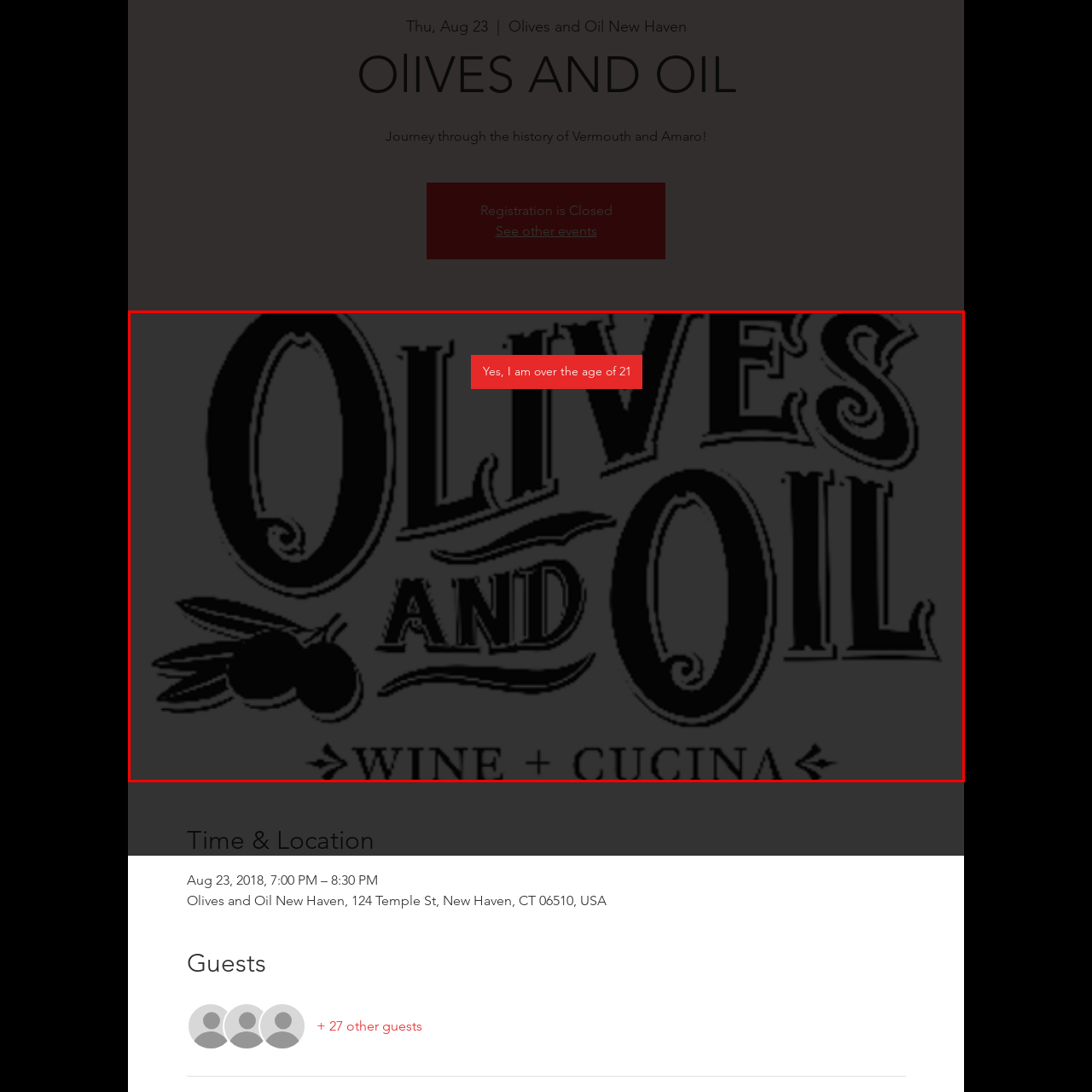Give an in-depth description of the picture inside the red marked area.

The image features the prominent logo of "Olives and Oil," a wine and cucina establishment, showcasing elegant typography. The design combines artistic flourishes with a bold presentation of the name, capturing the venue's emphasis on a sophisticated dining experience. Below the logo, there is an overlay notification stating, "Yes, I am over the age of 21," indicating an age verification prompt, likely related to the consumption of wine or other alcoholic beverages. This suggests that the venue may host events or offer services that require patrons to confirm their age. The overall aesthetic reflects a modern yet classic taste, inviting guests to explore the culinary offerings at this New Haven location.